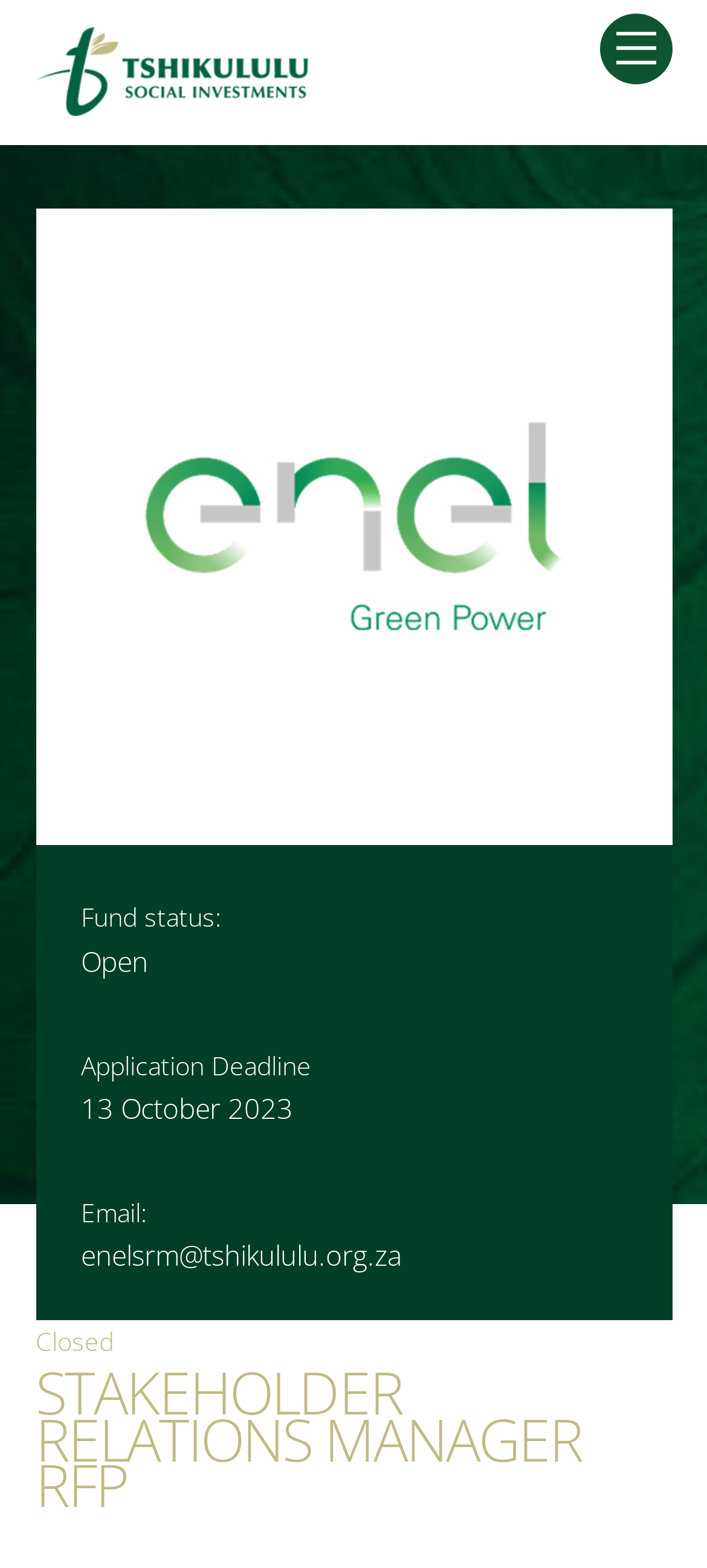What is the primary heading on this webpage?

STAKEHOLDER RELATIONS MANAGER RFP